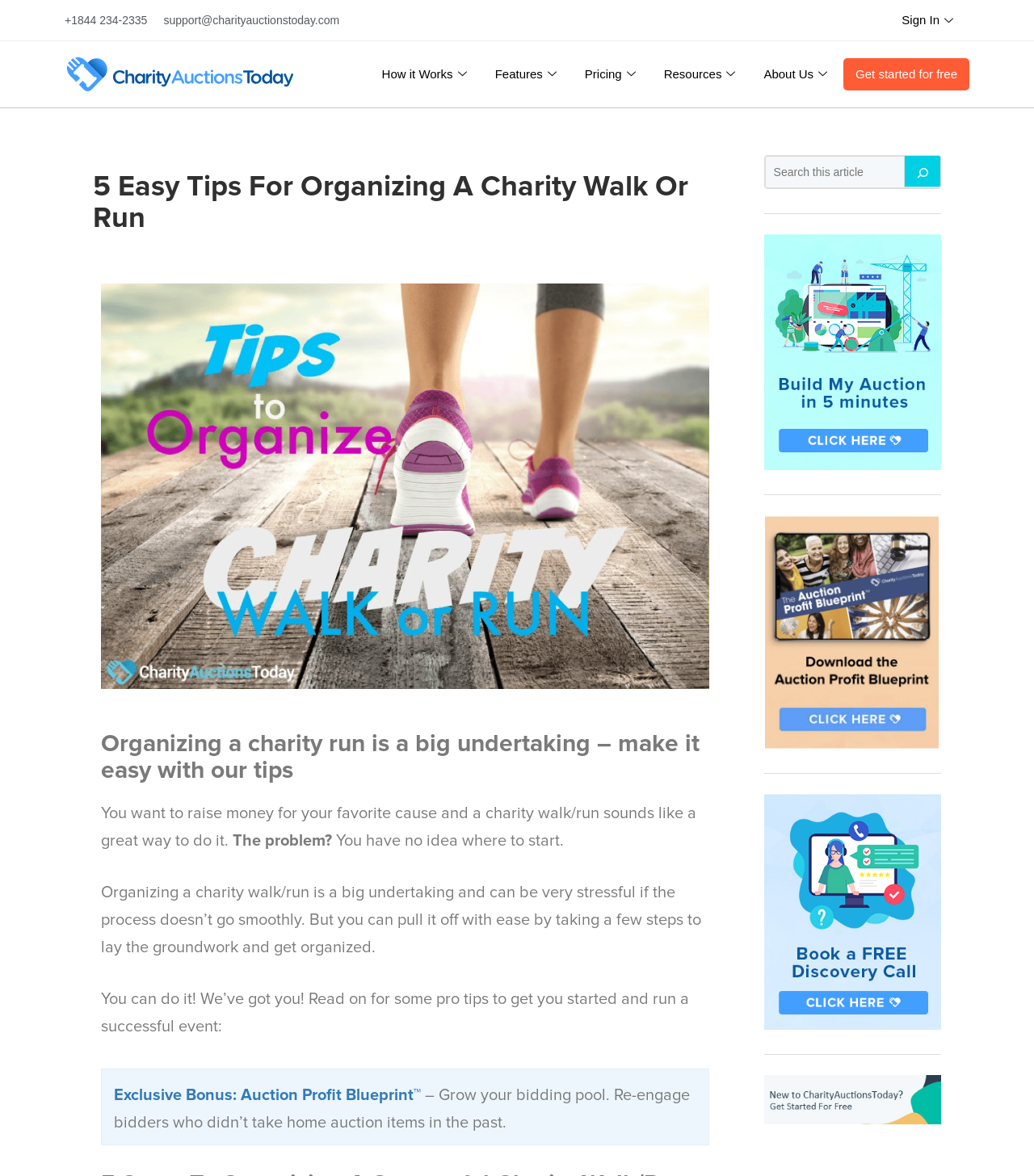What is the phone number to contact for support?
Respond to the question with a well-detailed and thorough answer.

I found the phone number by looking at the top section of the webpage, where the contact information is usually displayed. The phone number is a link with the text '+1844 234-2335'.